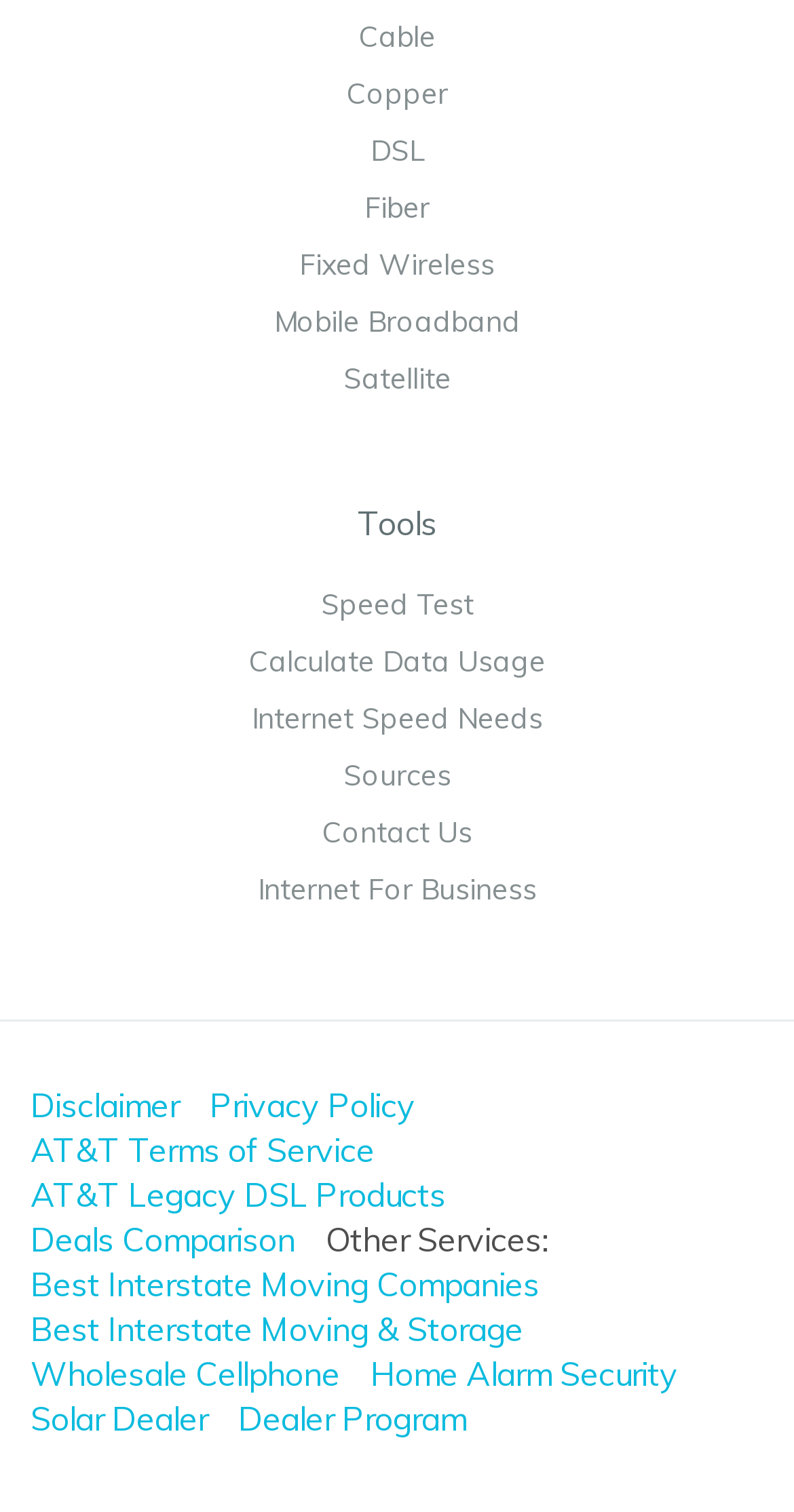Provide a brief response to the question below using one word or phrase:
How many links are in the 'Other Services' section?

6